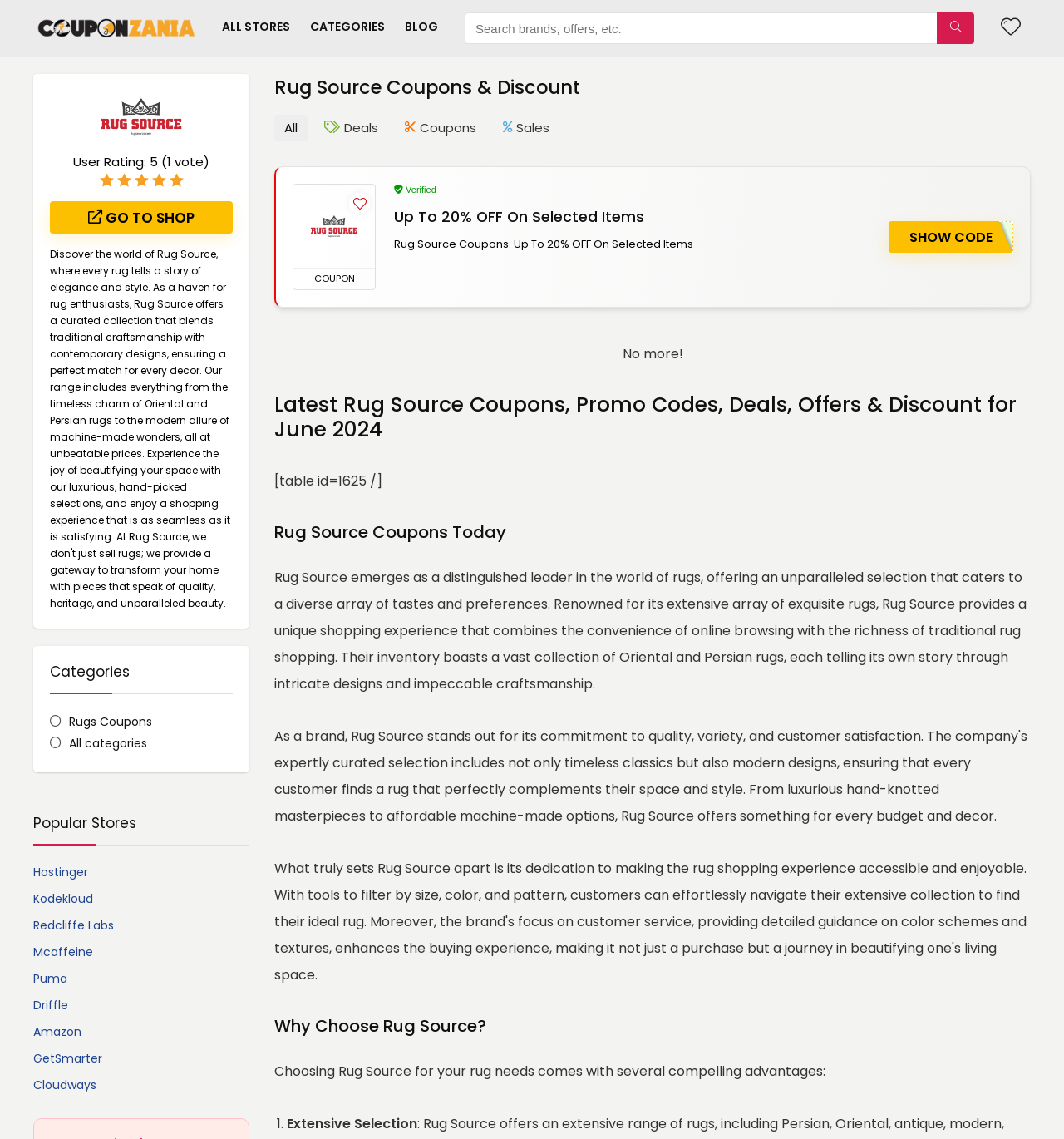Please reply with a single word or brief phrase to the question: 
What is the discount offered on selected items?

Up to 20% OFF